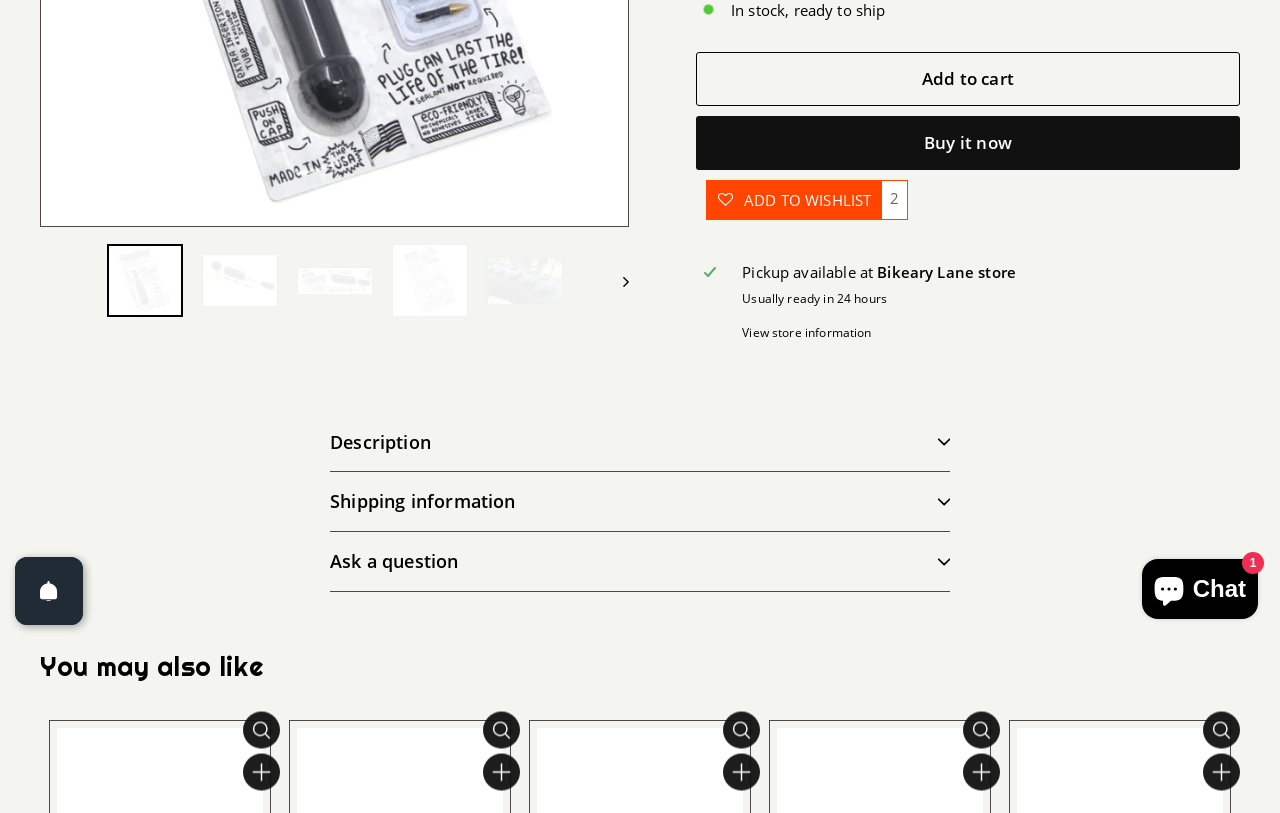Refer to the element description Description and identify the corresponding bounding box in the screenshot. Format the coordinates as (top-left x, top-left y, bottom-right x, bottom-right y) with values in the range of 0 to 1.

[0.258, 0.507, 0.742, 0.581]